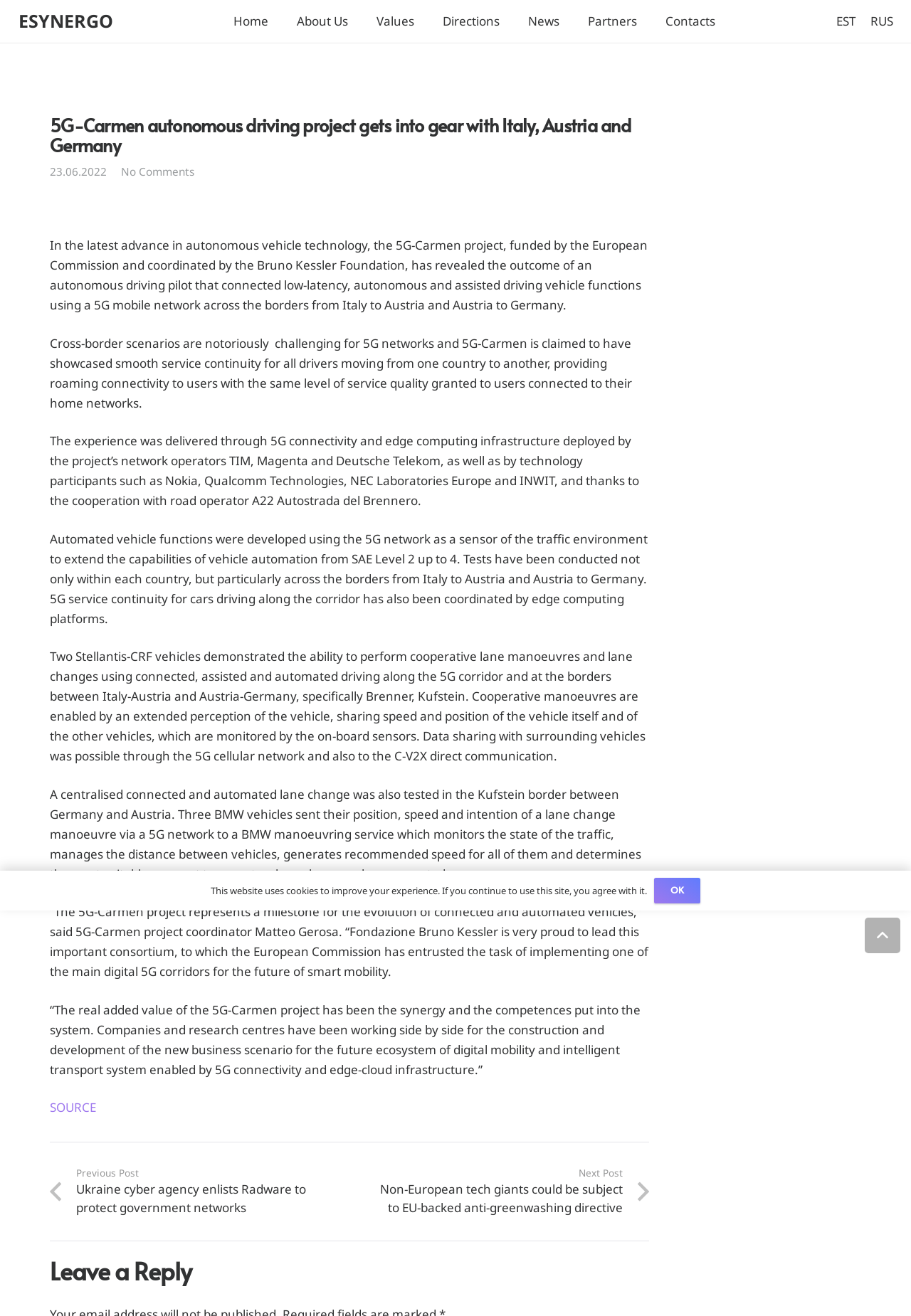Provide the bounding box coordinates of the area you need to click to execute the following instruction: "Go to the 'About Us' page".

[0.31, 0.0, 0.398, 0.032]